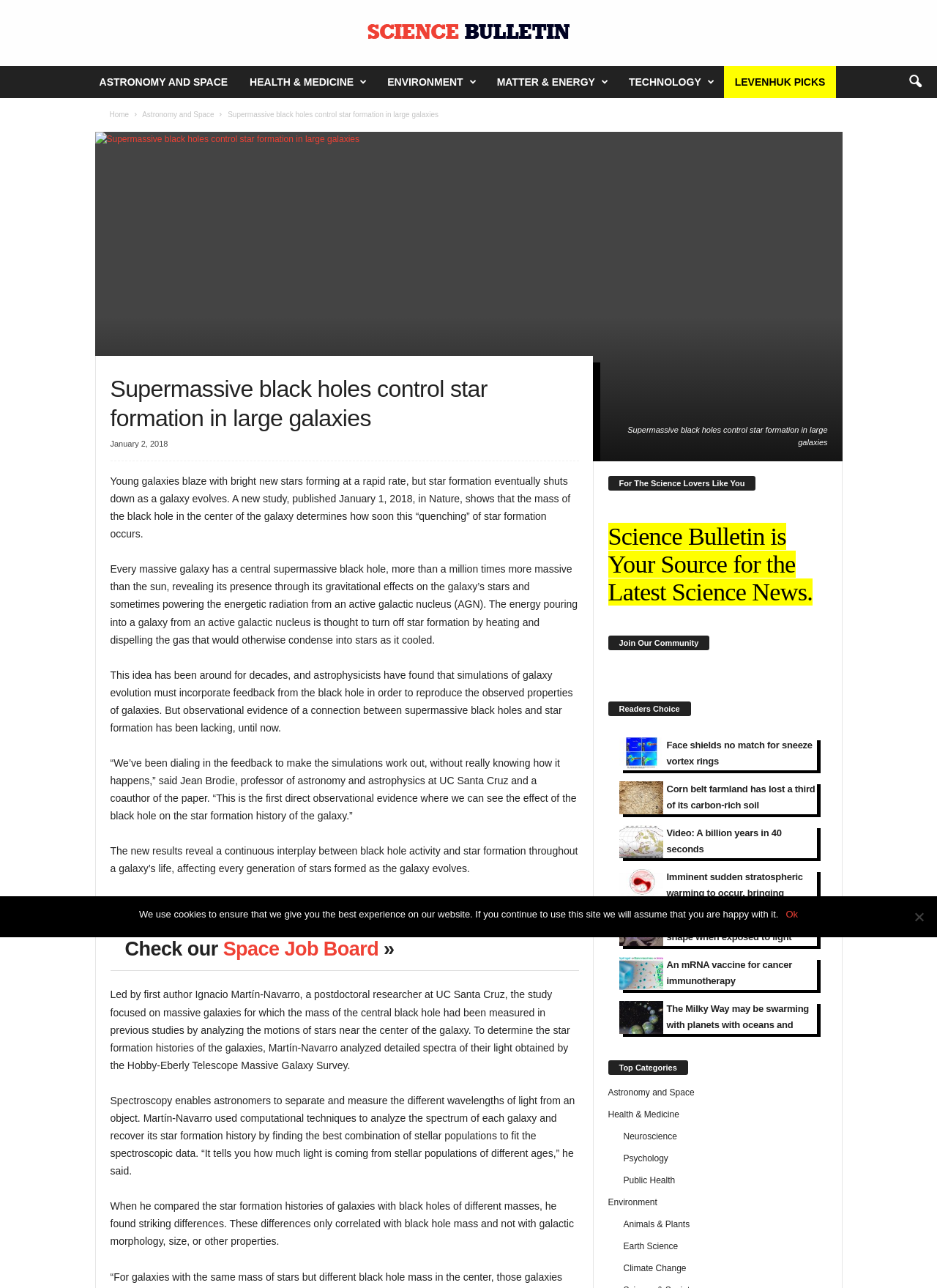Determine the bounding box coordinates of the section I need to click to execute the following instruction: "Browse the 'Top Categories'". Provide the coordinates as four float numbers between 0 and 1, i.e., [left, top, right, bottom].

[0.649, 0.824, 0.734, 0.836]